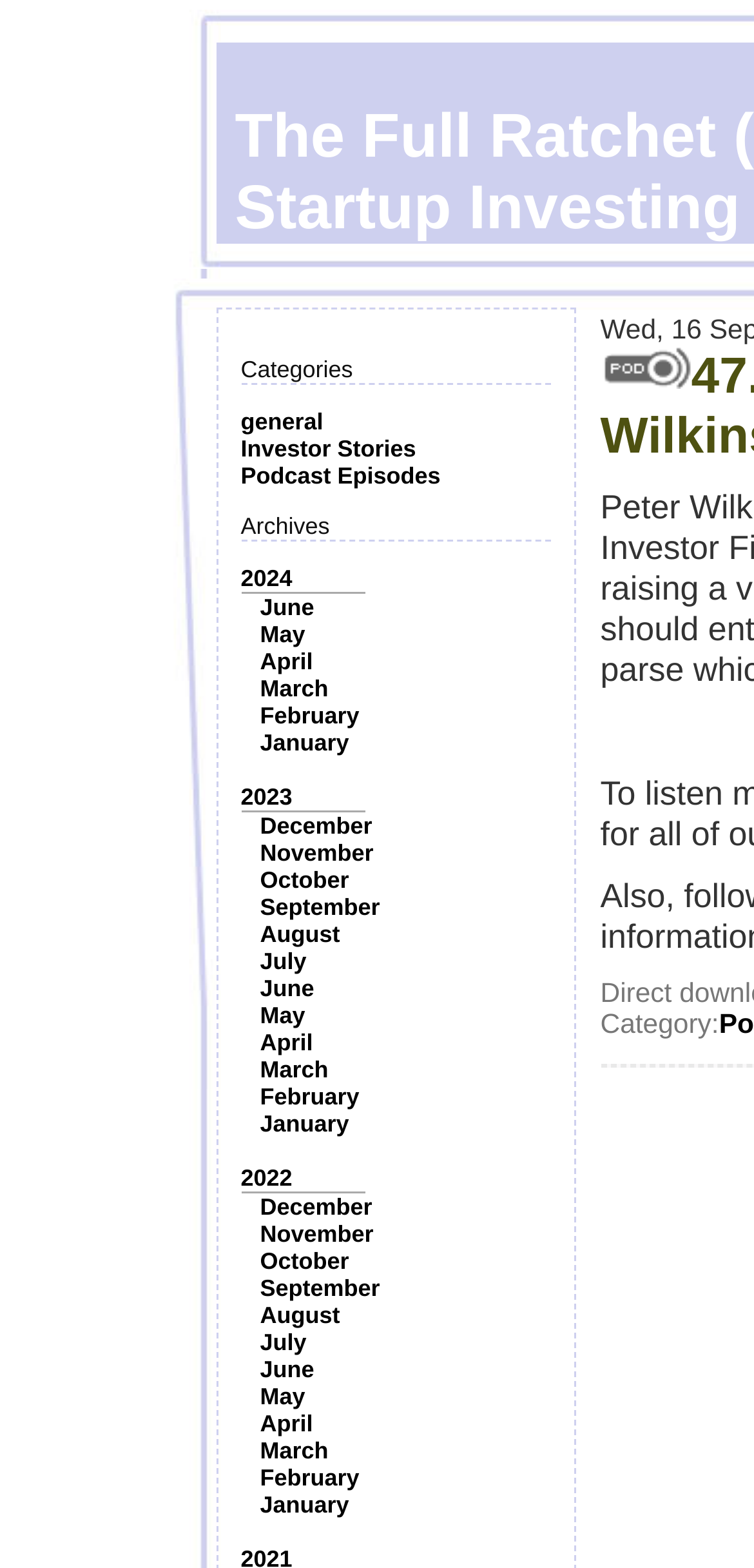How many links are there in the 'Archives' section?
Using the image, give a concise answer in the form of a single word or short phrase.

24